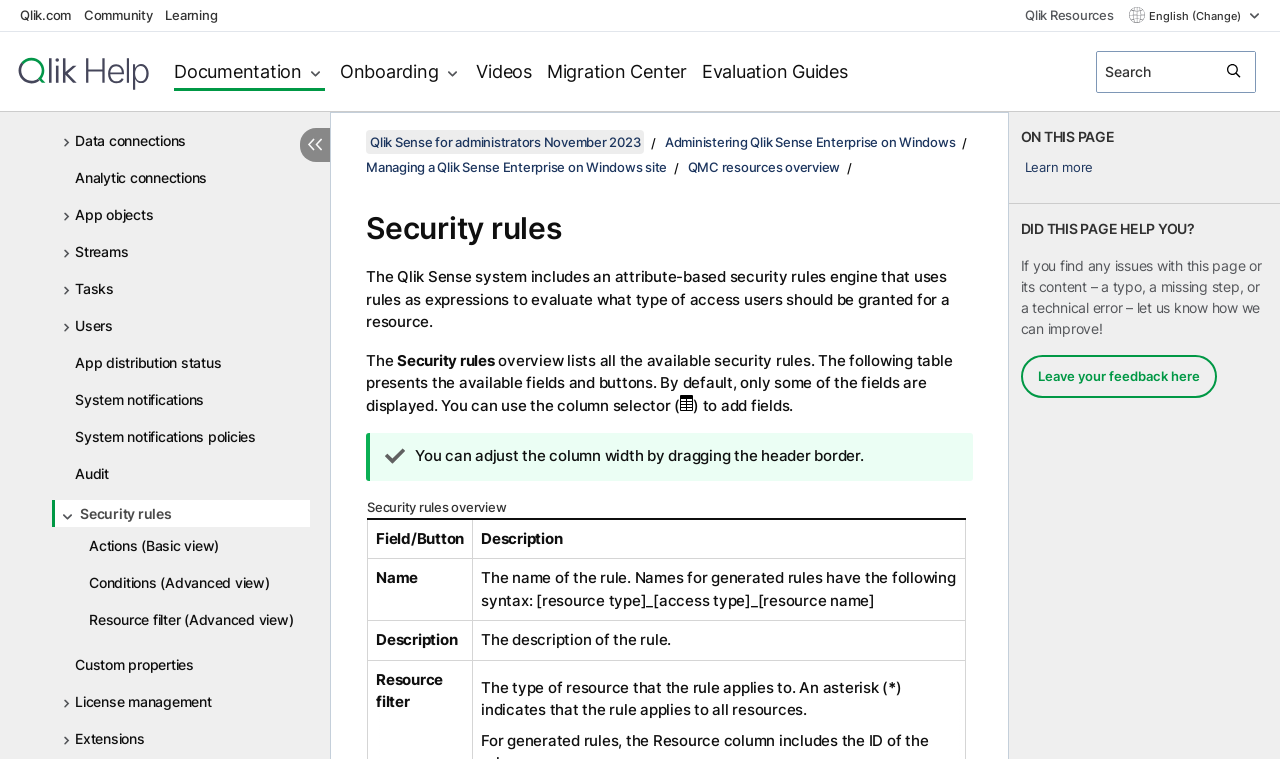Using the image as a reference, answer the following question in as much detail as possible:
What is the purpose of the security rules engine?

I found the answer by reading the text that describes the security rules engine, which states that it 'uses rules as expressions to evaluate what type of access users should be granted for a resource'.